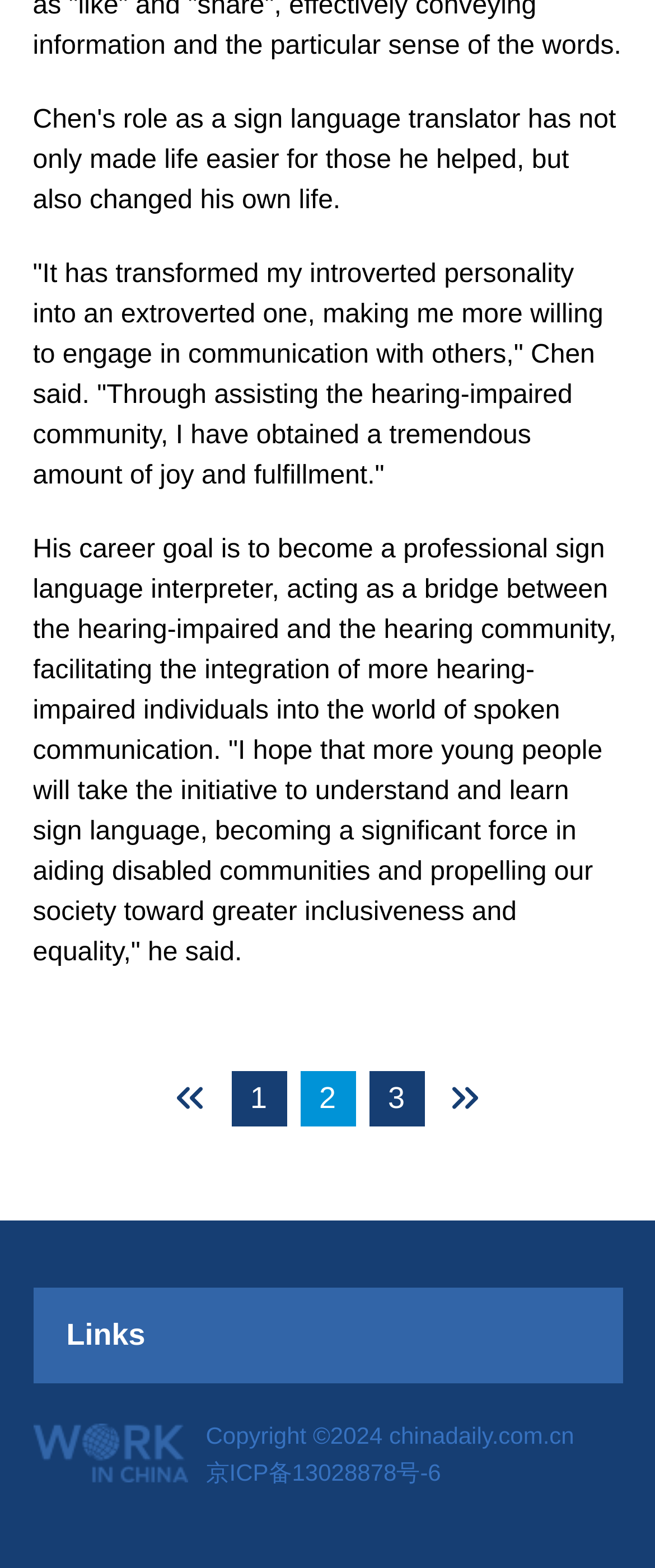What is the purpose of Chen's initiative?
Kindly answer the question with as much detail as you can.

According to the webpage, Chen's initiative is to aid disabled communities and propel society towards greater inclusiveness and equality, as mentioned in the second paragraph.